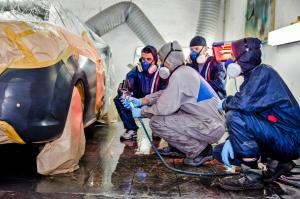What is the purpose of the training session?
Based on the image, answer the question with a single word or brief phrase.

To enhance skills